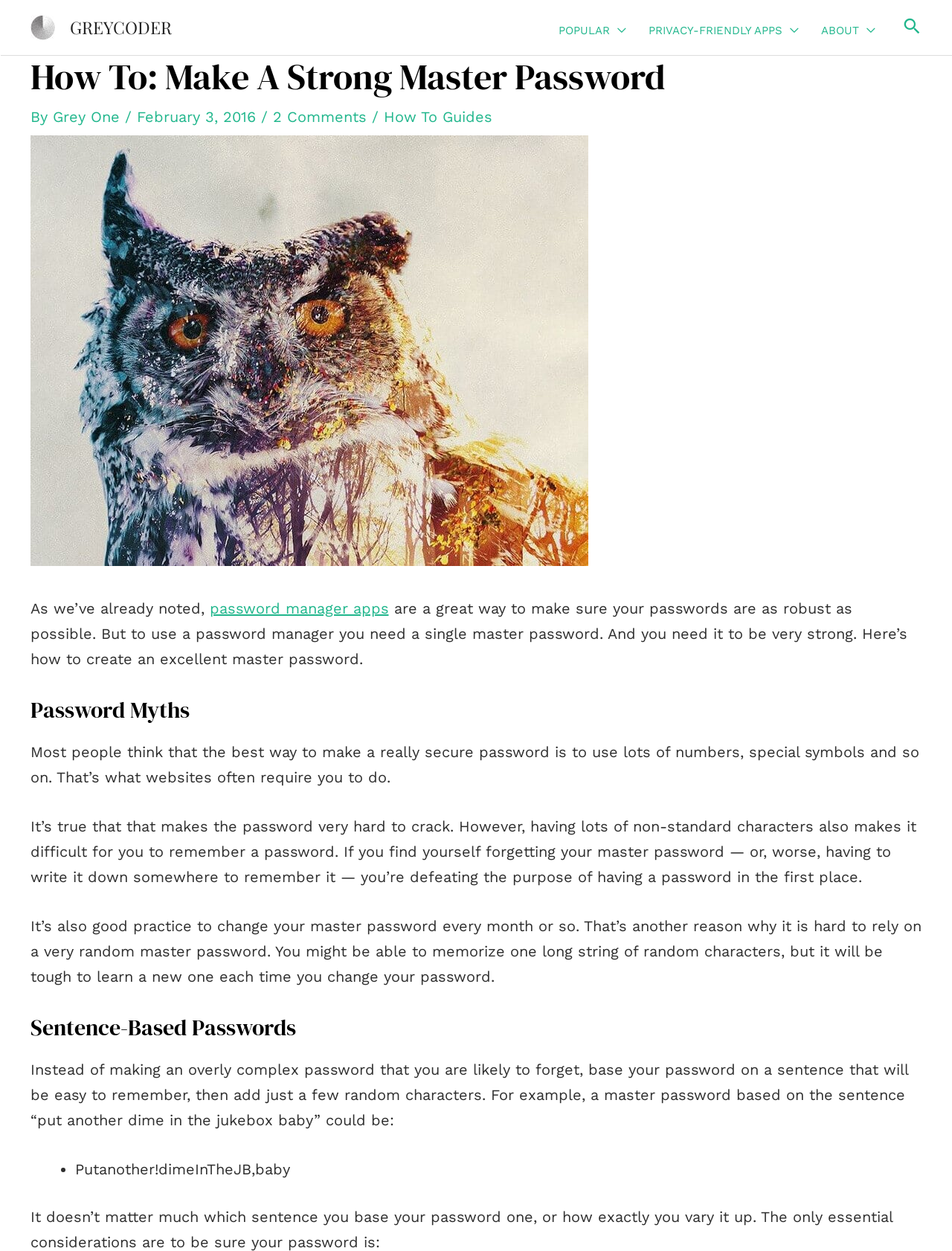Please mark the bounding box coordinates of the area that should be clicked to carry out the instruction: "Search using the search icon link".

[0.946, 0.012, 0.968, 0.032]